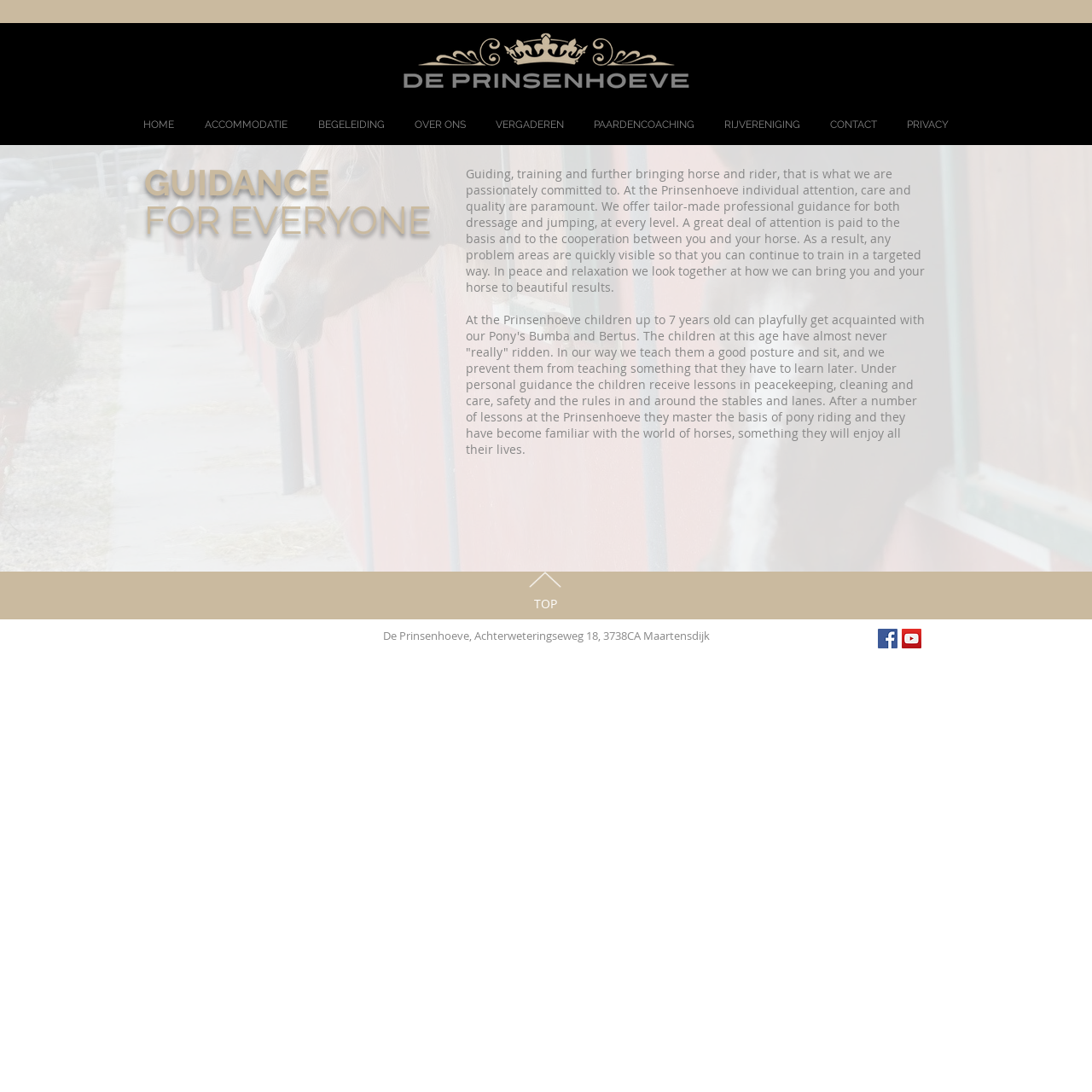Bounding box coordinates are to be given in the format (top-left x, top-left y, bottom-right x, bottom-right y). All values must be floating point numbers between 0 and 1. Provide the bounding box coordinate for the UI element described as: VERGADEREN

[0.44, 0.09, 0.53, 0.138]